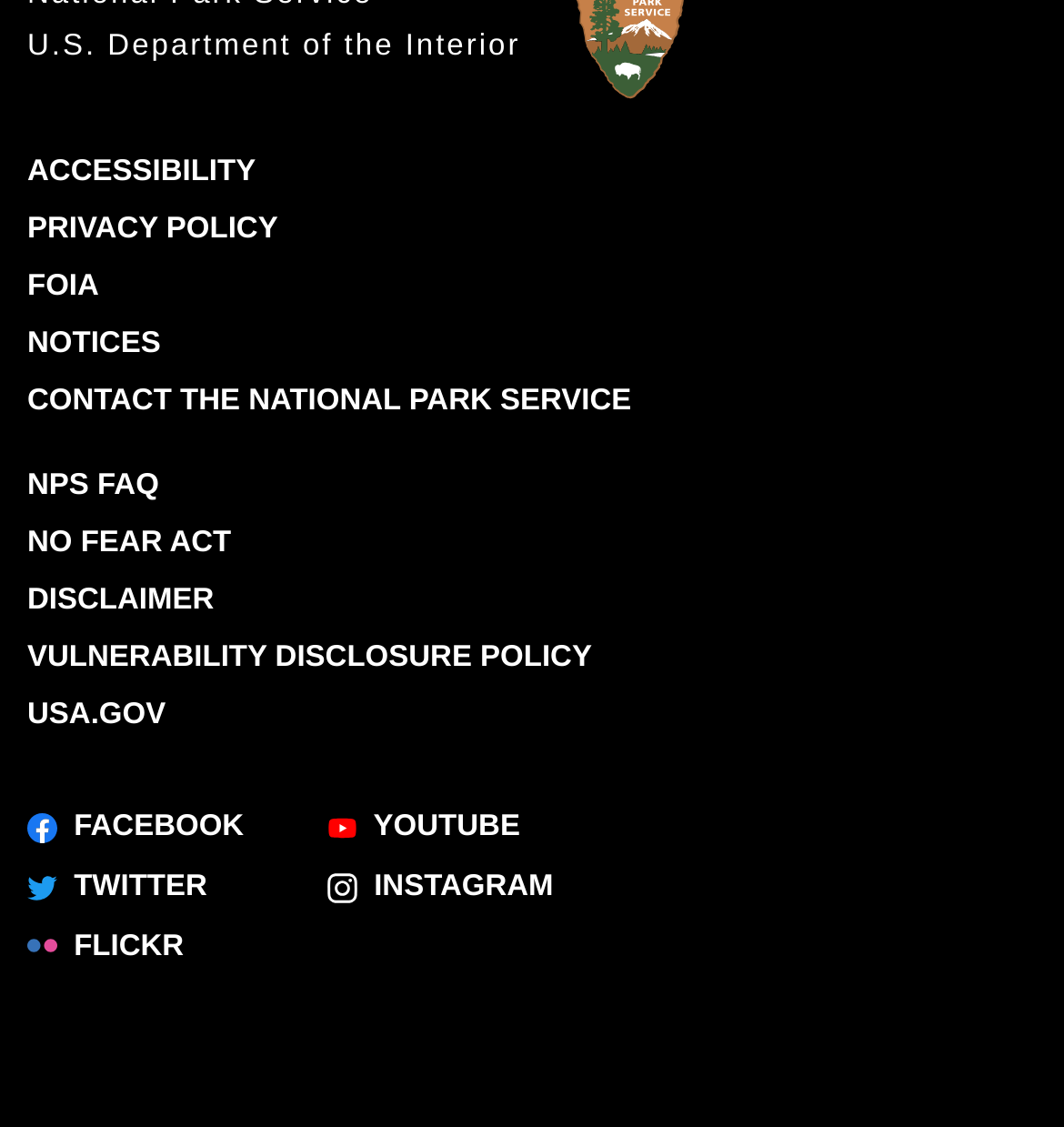Please identify the bounding box coordinates of the element I need to click to follow this instruction: "Contact the National Park Service".

[0.026, 0.341, 0.593, 0.37]